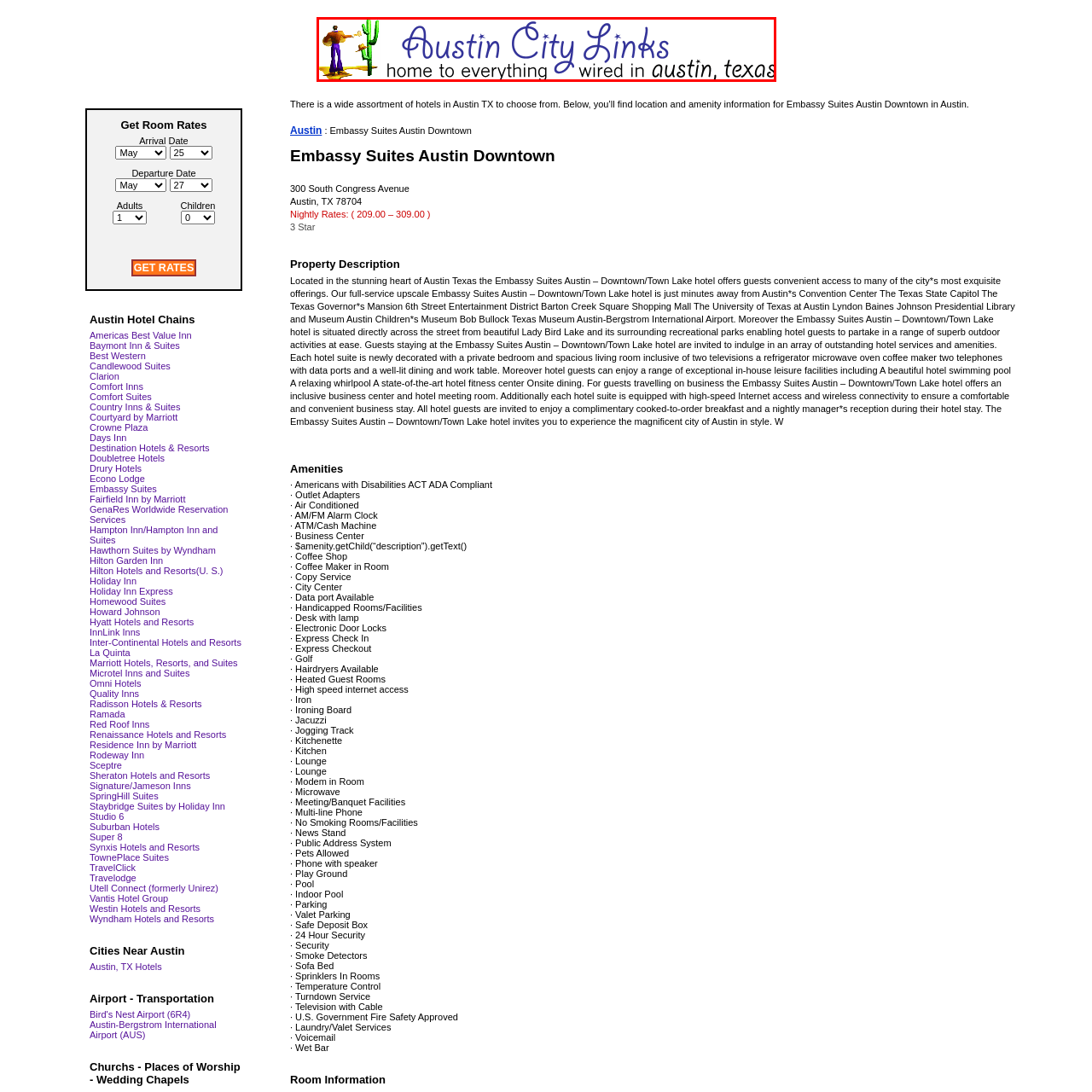What is emphasized by the tagline of the logo?
Analyze the image highlighted by the red bounding box and give a detailed response to the question using the information from the image.

The caption states that the tagline 'home to everything wired in austin, texas' emphasizes the resourcefulness and interconnectedness of the area, which suggests that the tagline is highlighting these specific aspects of Austin.